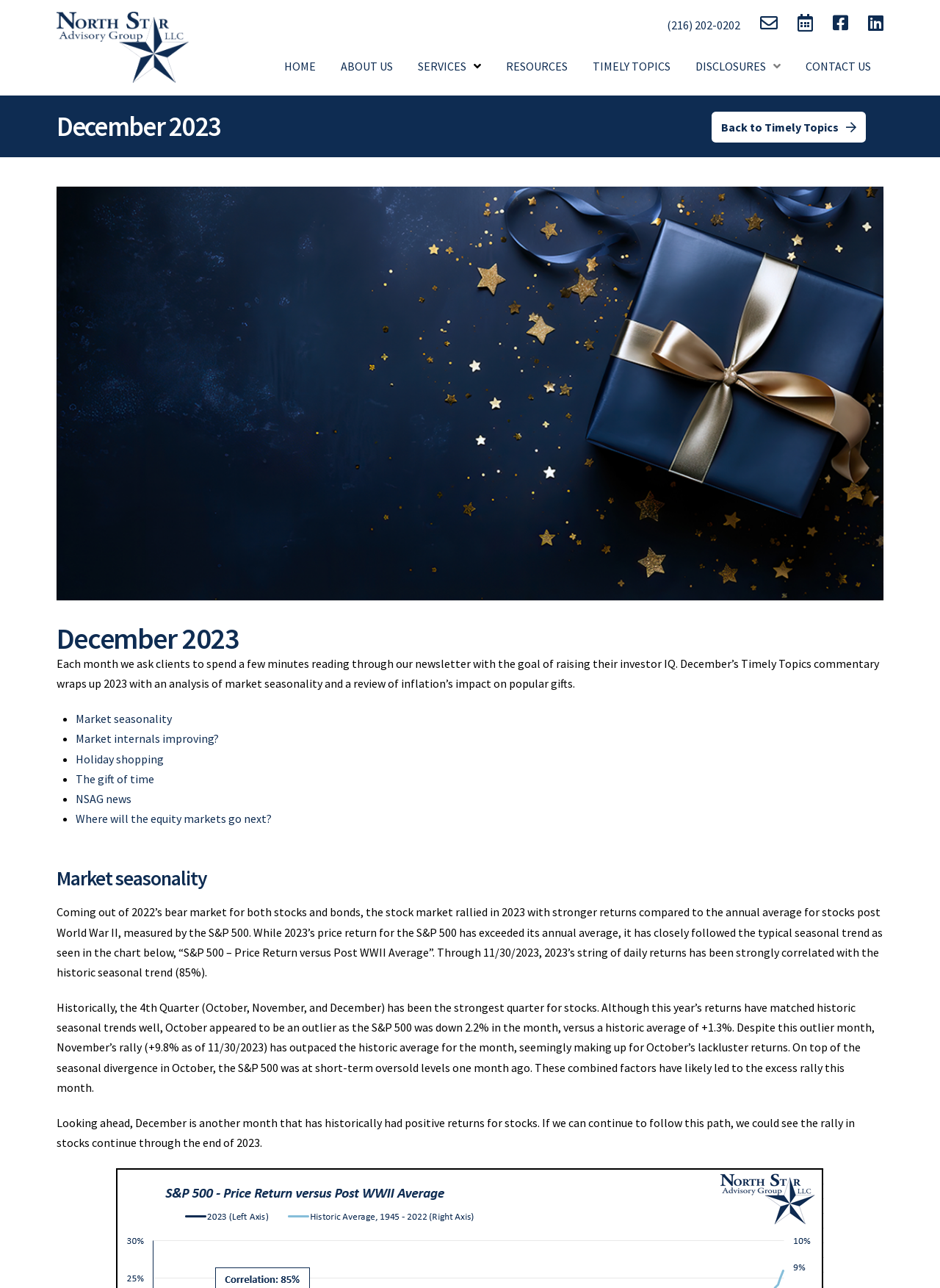Examine the image carefully and respond to the question with a detailed answer: 
How many links are in the top navigation menu?

I counted the number of link elements in the top navigation menu by looking at the elements with IDs 209 to 215. There are 7 links: 'HOME', 'ABOUT US', 'SERVICES', 'RESOURCES', 'TIMELY TOPICS', 'DISCLOSURES', and 'CONTACT US'.